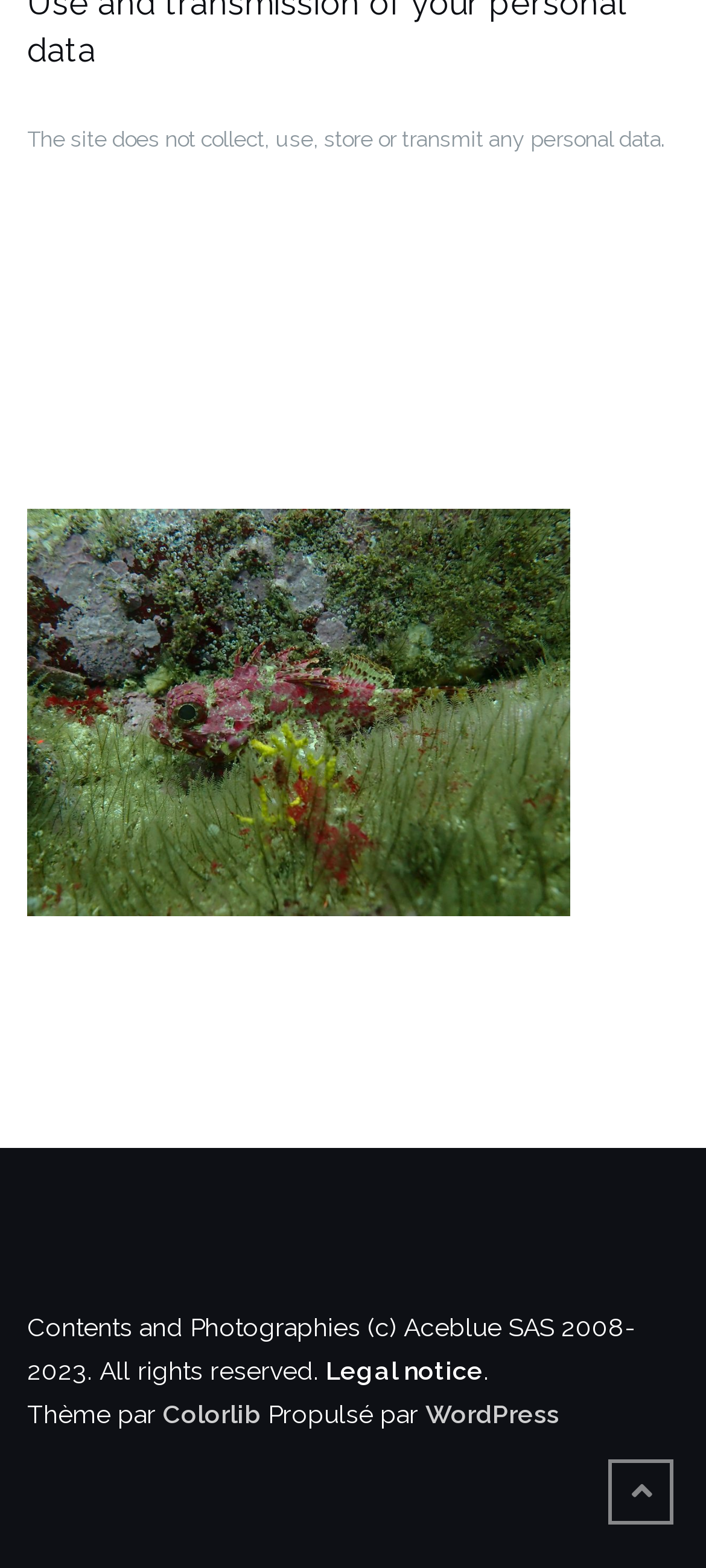Provide the bounding box coordinates for the specified HTML element described in this description: "(074) 972 1008". The coordinates should be four float numbers ranging from 0 to 1, in the format [left, top, right, bottom].

None